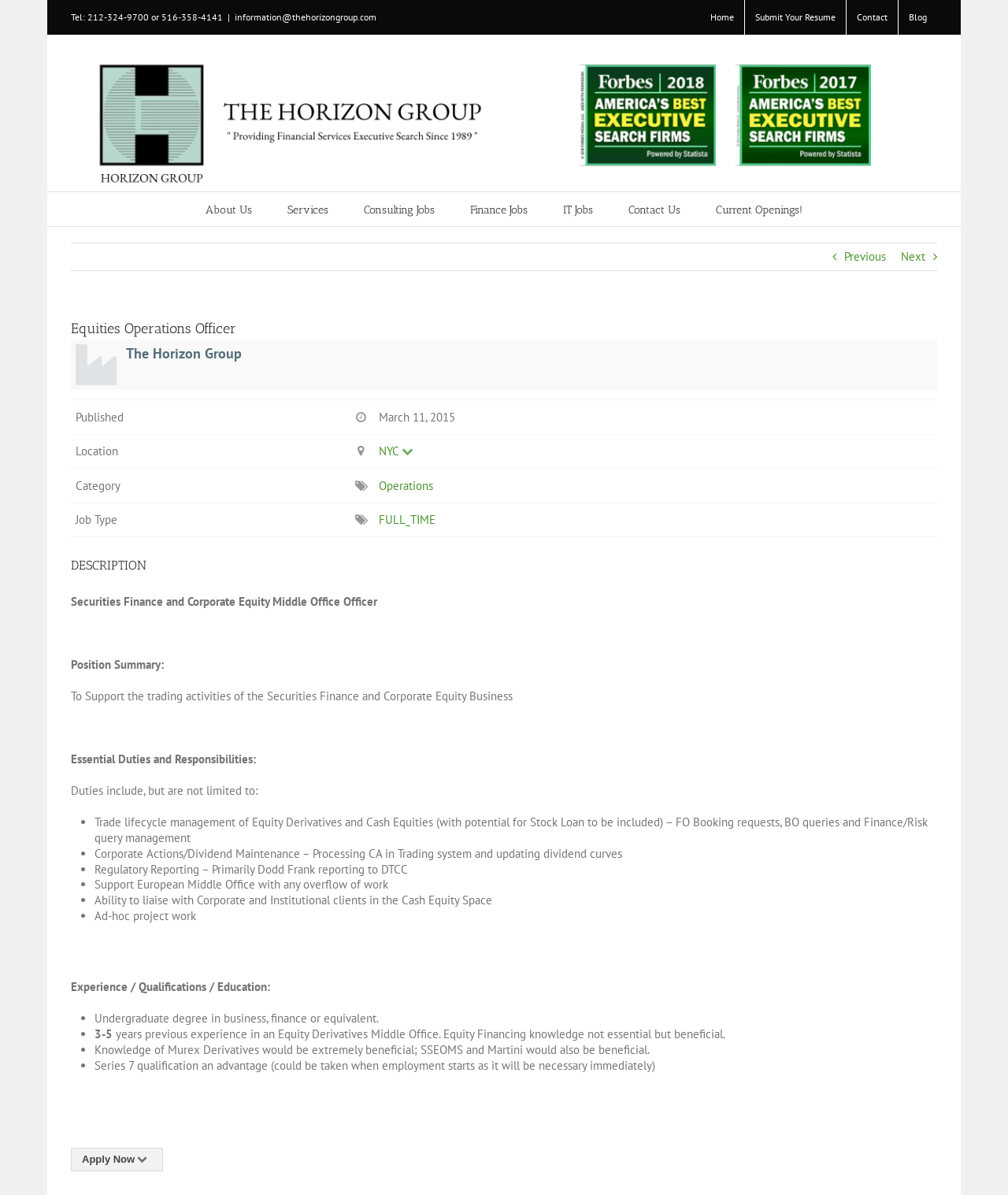Determine the bounding box for the HTML element described here: "IT Jobs". The coordinates should be given as [left, top, right, bottom] with each number being a float between 0 and 1.

[0.559, 0.161, 0.588, 0.189]